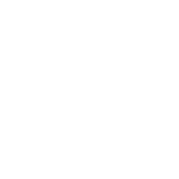Using a single word or phrase, answer the following question: 
What is the price of the DMT vape kit?

$145.00